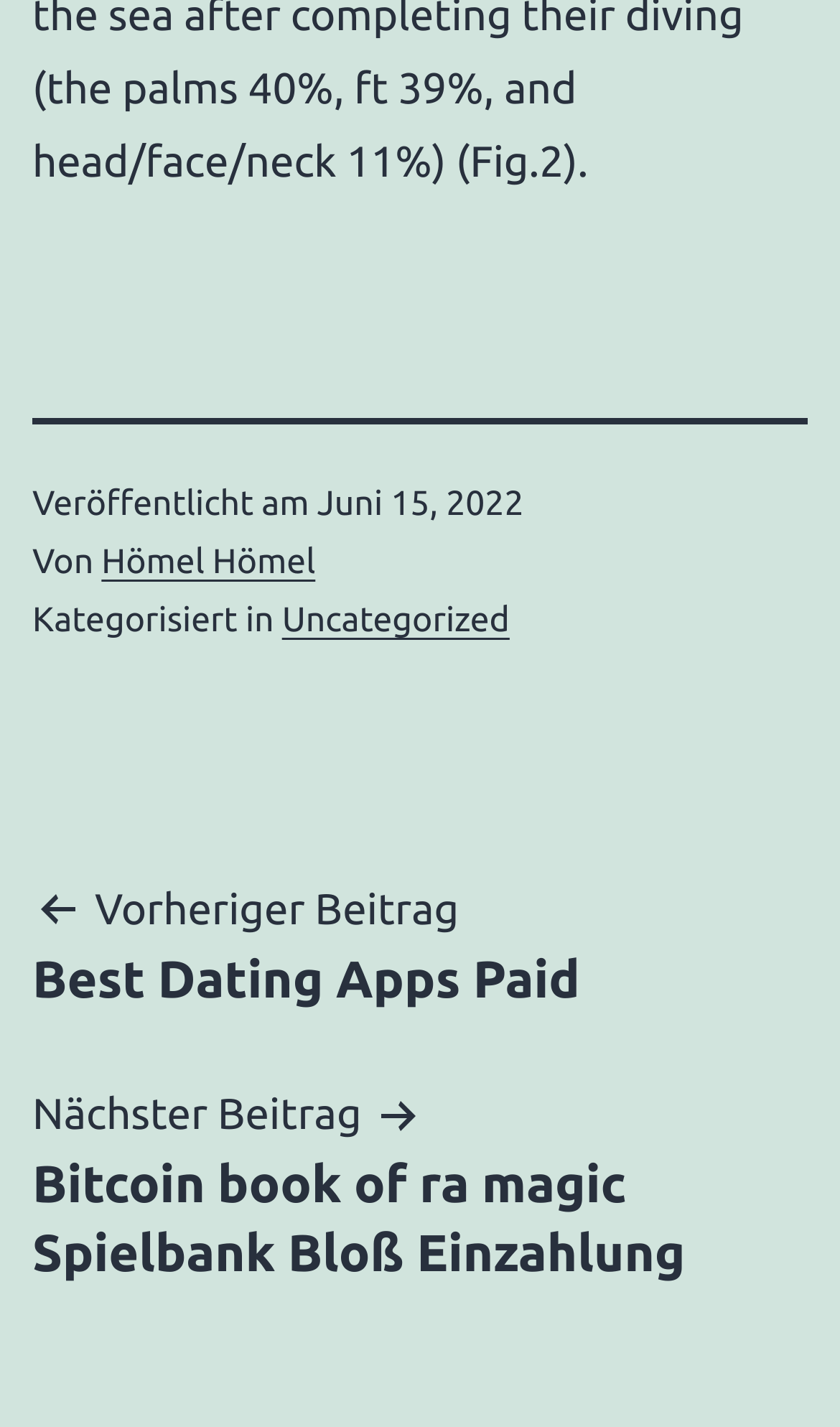For the element described, predict the bounding box coordinates as (top-left x, top-left y, bottom-right x, bottom-right y). All values should be between 0 and 1. Element description: Basic information

None